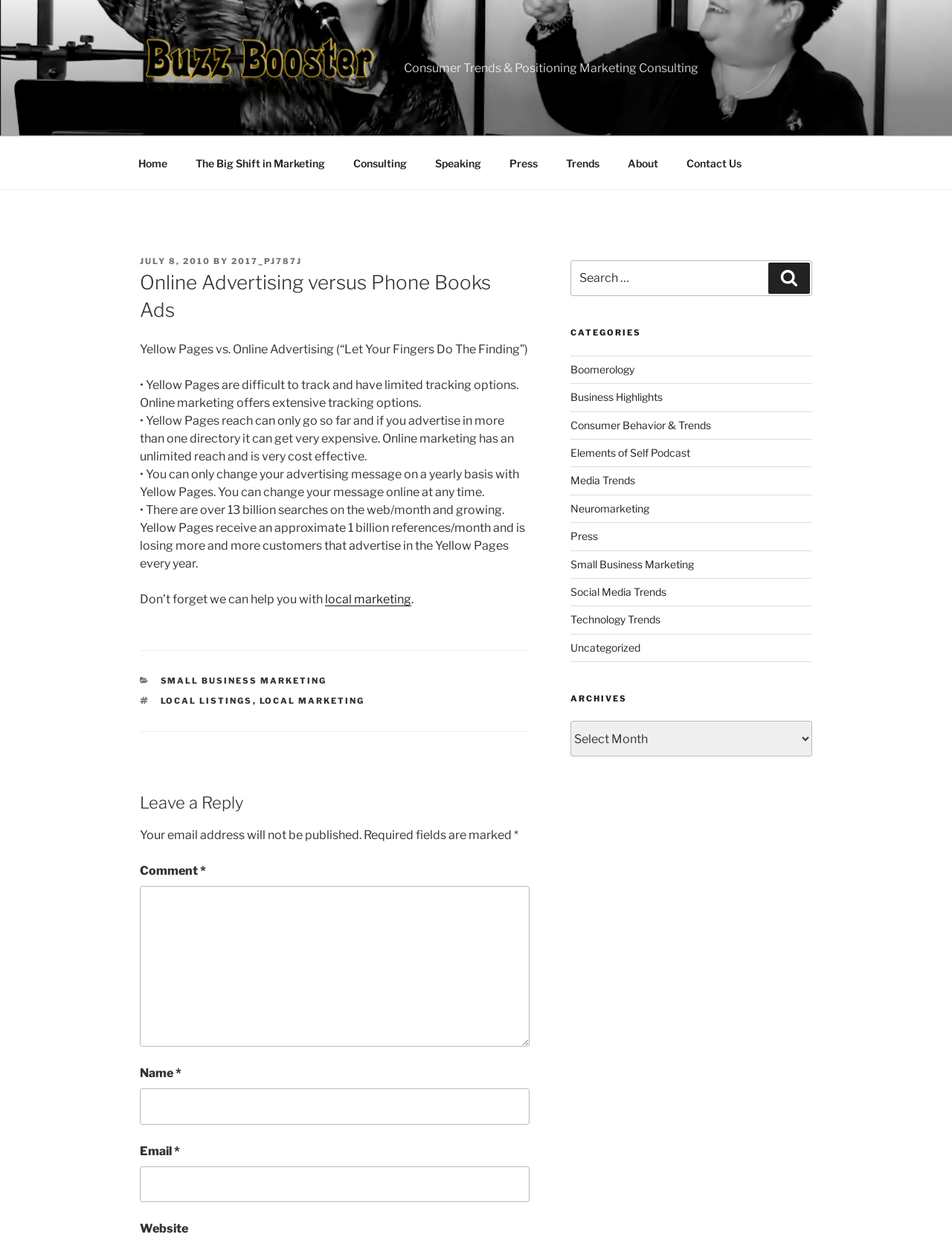Locate the bounding box coordinates of the clickable area to execute the instruction: "Manage favorites". Provide the coordinates as four float numbers between 0 and 1, represented as [left, top, right, bottom].

None